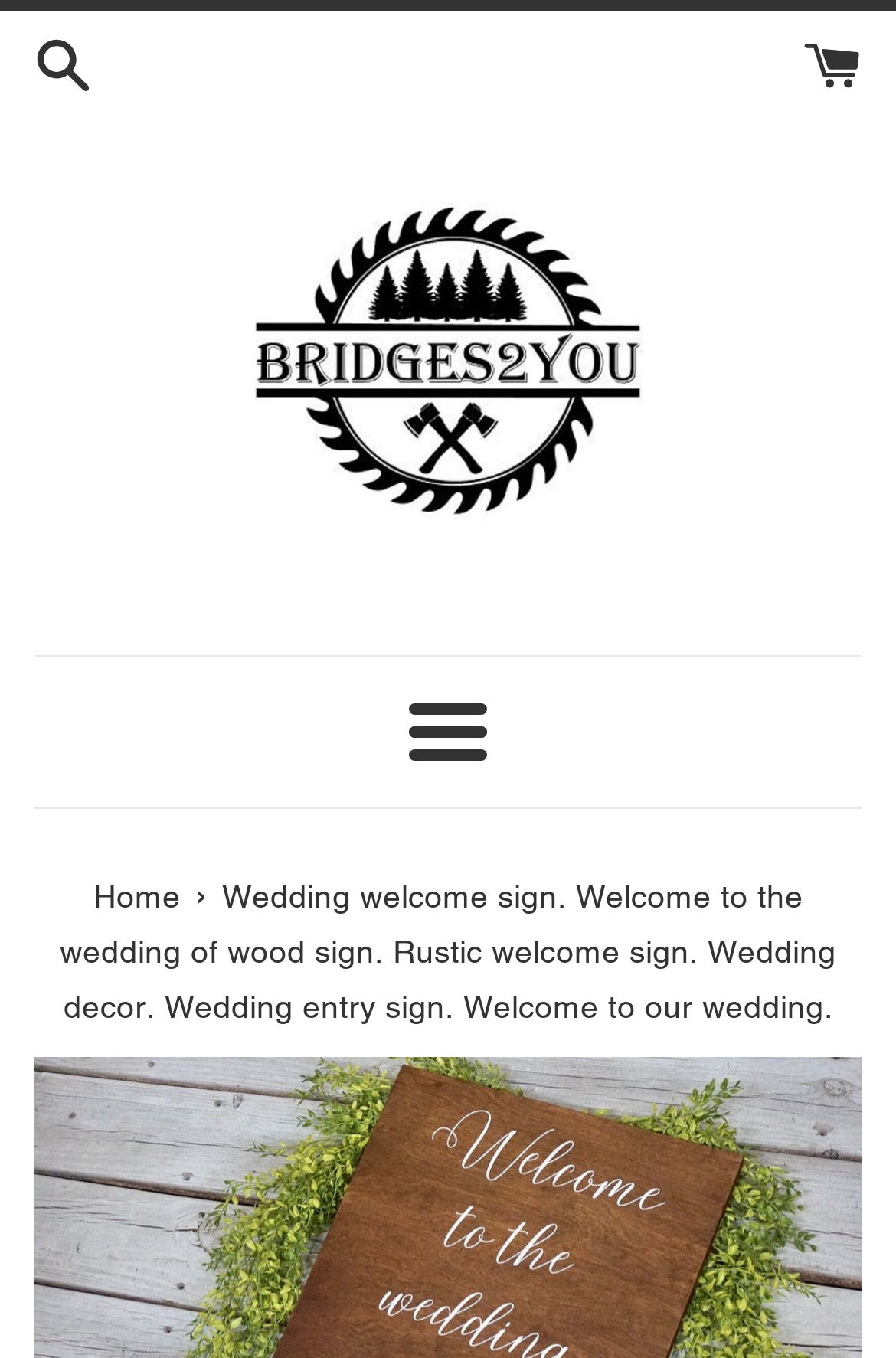What is the purpose of the sign?
Respond with a short answer, either a single word or a phrase, based on the image.

To welcome guests